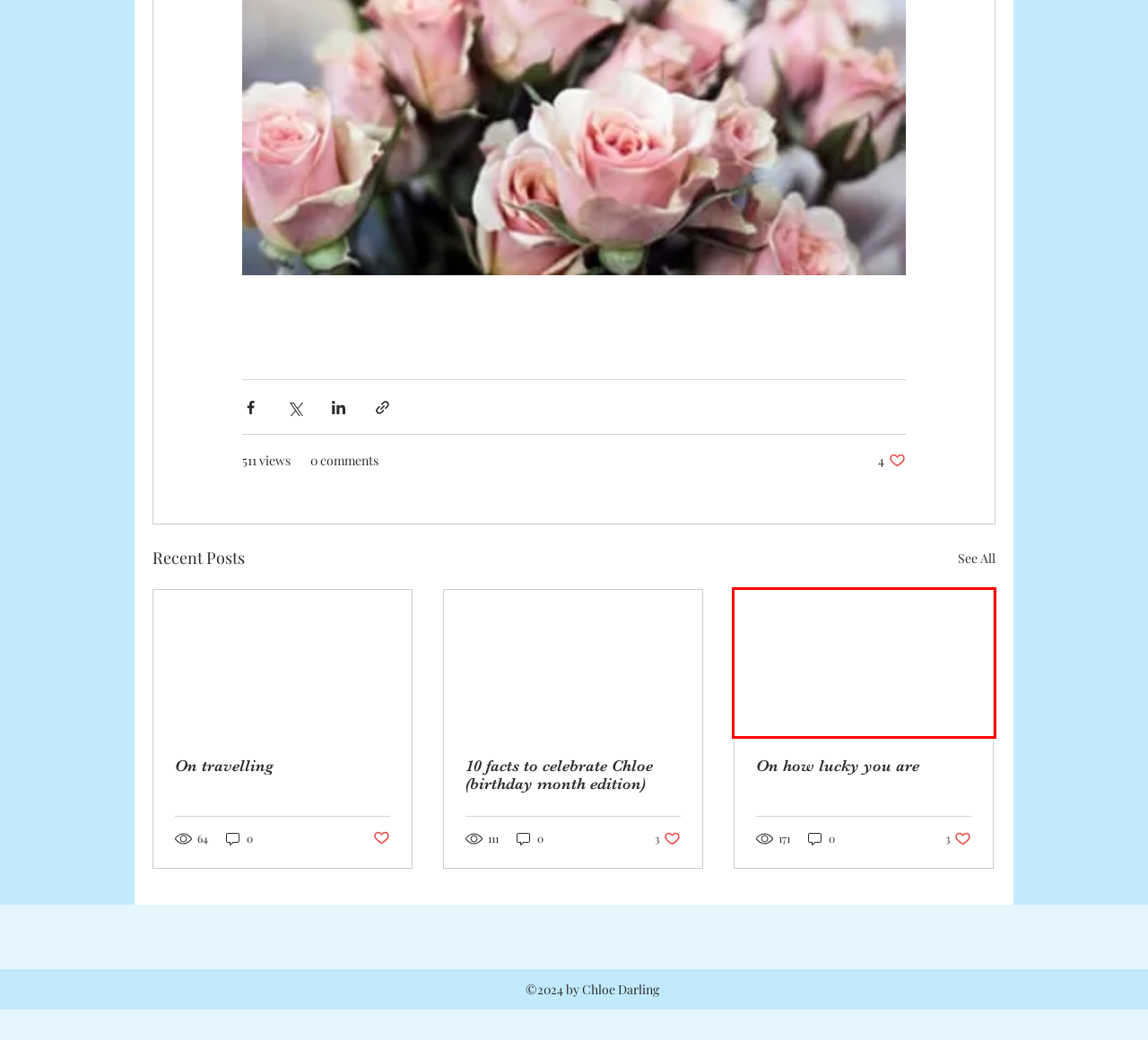You have a screenshot of a webpage with a red bounding box around an element. Choose the best matching webpage description that would appear after clicking the highlighted element. Here are the candidates:
A. On travelling
B. 10 facts to celebrate Chloe (birthday month edition)
C. Links | Chloe Darling
D. Snapshots & Videos | Austin GFE | Chloe Darling |
E. Screening & Conditions | Austin GFE | Chloe Darling
F. Rates | Austin GFE | Chloe Darling |
G. On how lucky you are
H. Blog | Austin GFE | Chloe Darling |

G